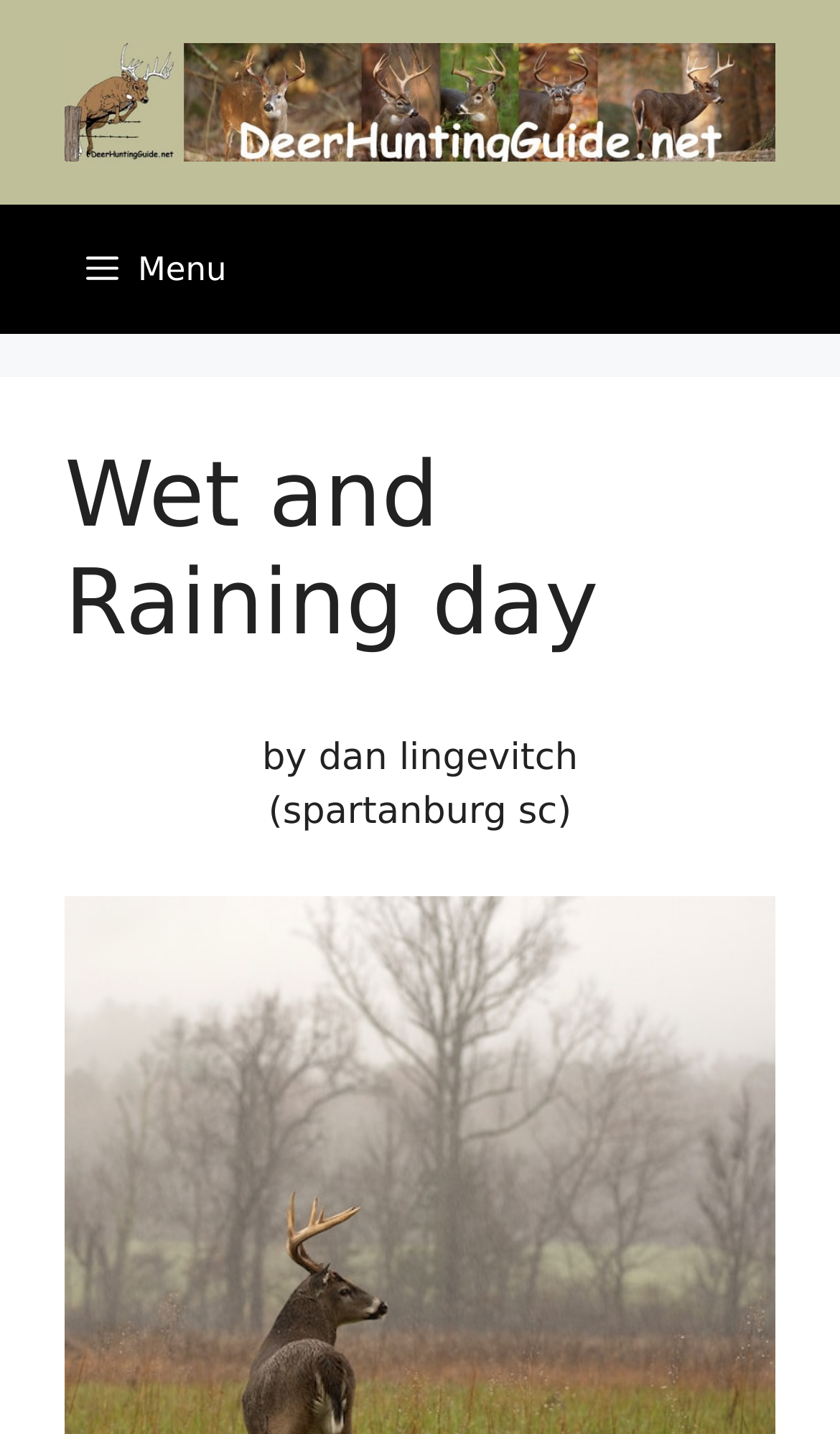Describe all the key features and sections of the webpage thoroughly.

The webpage appears to be a personal blog or journal entry about deer hunting. At the top of the page, there is a banner with the site's name, accompanied by a link to a "Deer Hunting Guide" with an associated image. Below the banner, a navigation menu is located, which can be expanded by clicking a "Menu" button.

The main content of the page is a journal entry titled "Wet and Raining day", which is written by Dan Lingevitch from Spartanburg, SC. The title is prominently displayed, and the author's name and location are mentioned in smaller text below. The journal entry itself is not explicitly described in the accessibility tree, but based on the meta description, it appears to be a personal account of the author's experience on the opening day of deer hunting in October 2011.